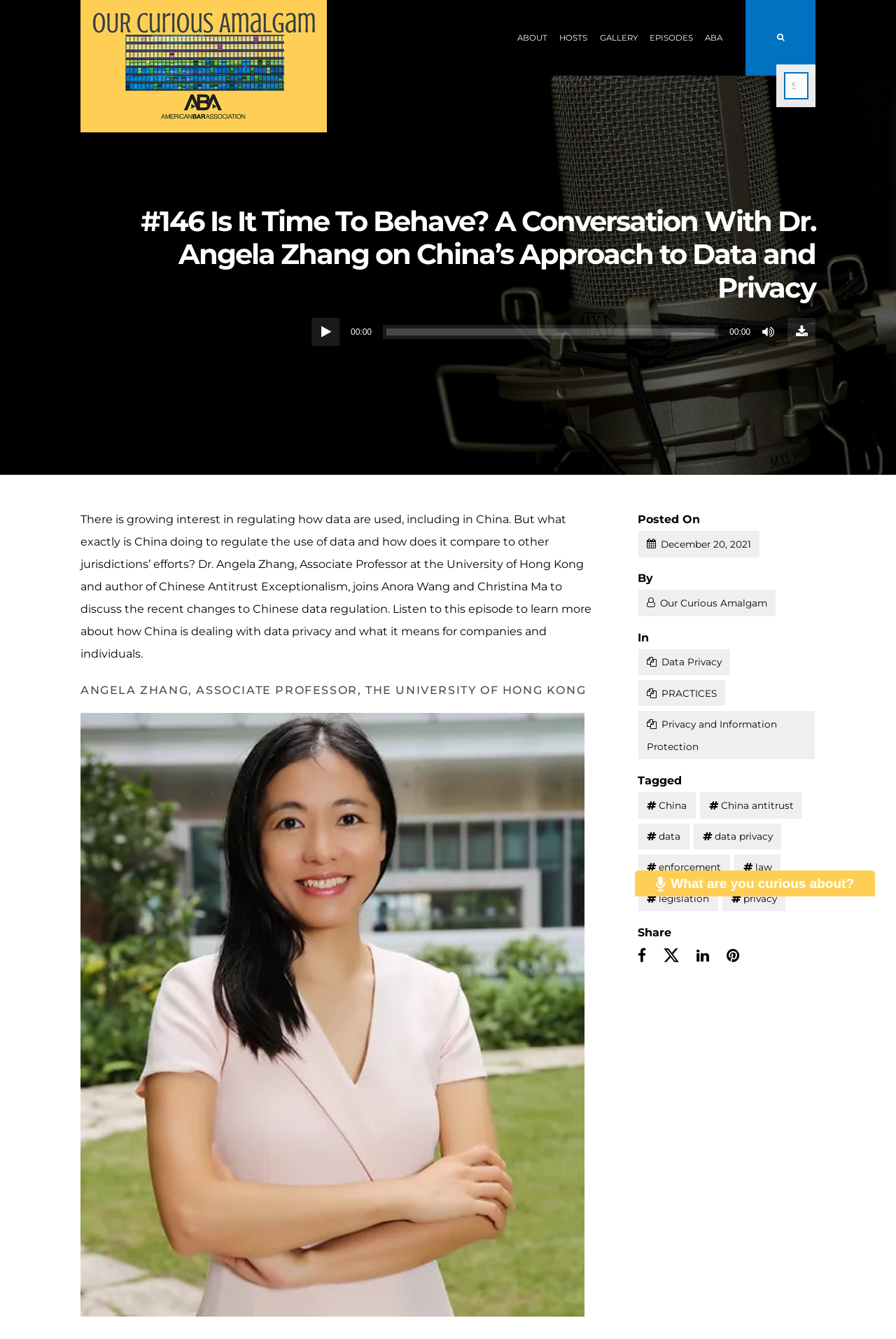Determine the bounding box coordinates of the UI element described below. Use the format (top-left x, top-left y, bottom-right x, bottom-right y) with floating point numbers between 0 and 1: 00:00 00:00 Download Episode ()

[0.348, 0.237, 0.91, 0.258]